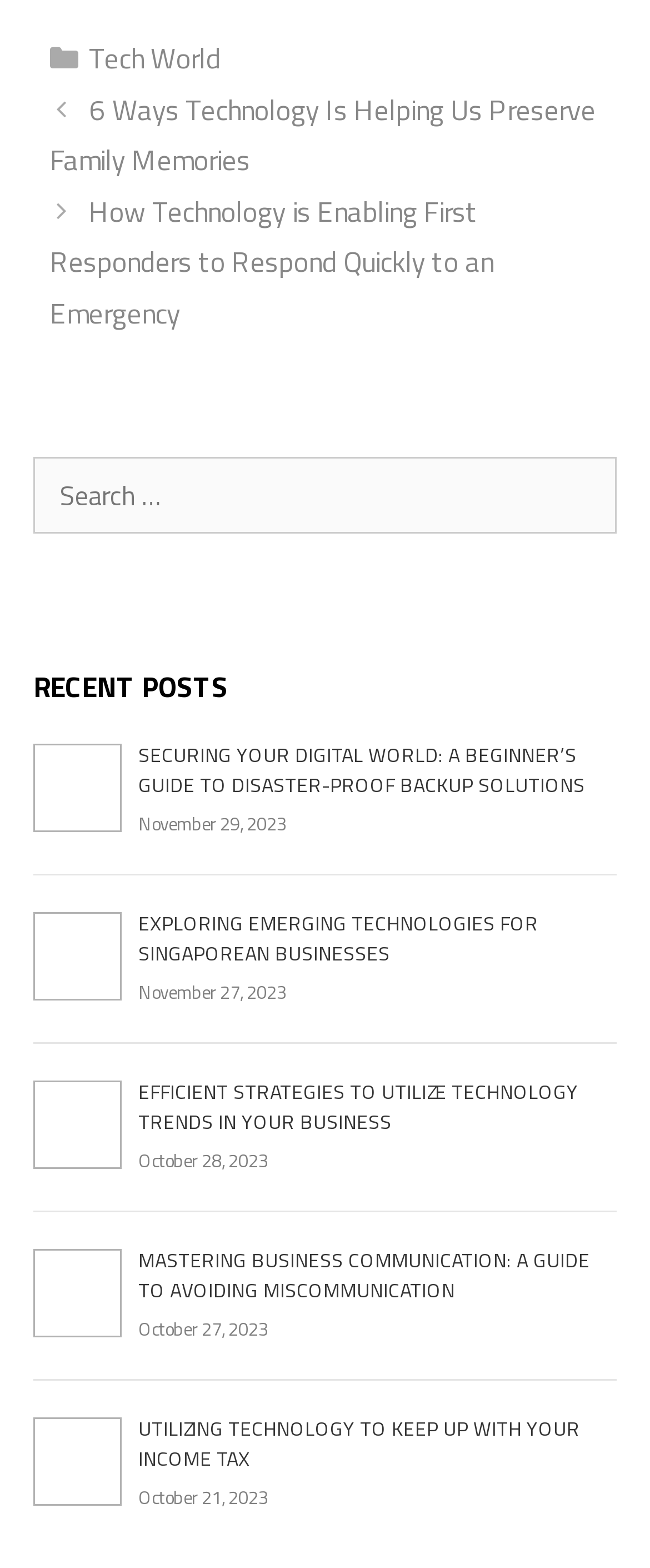What is the category of the first post?
Look at the screenshot and respond with one word or a short phrase.

Tech World